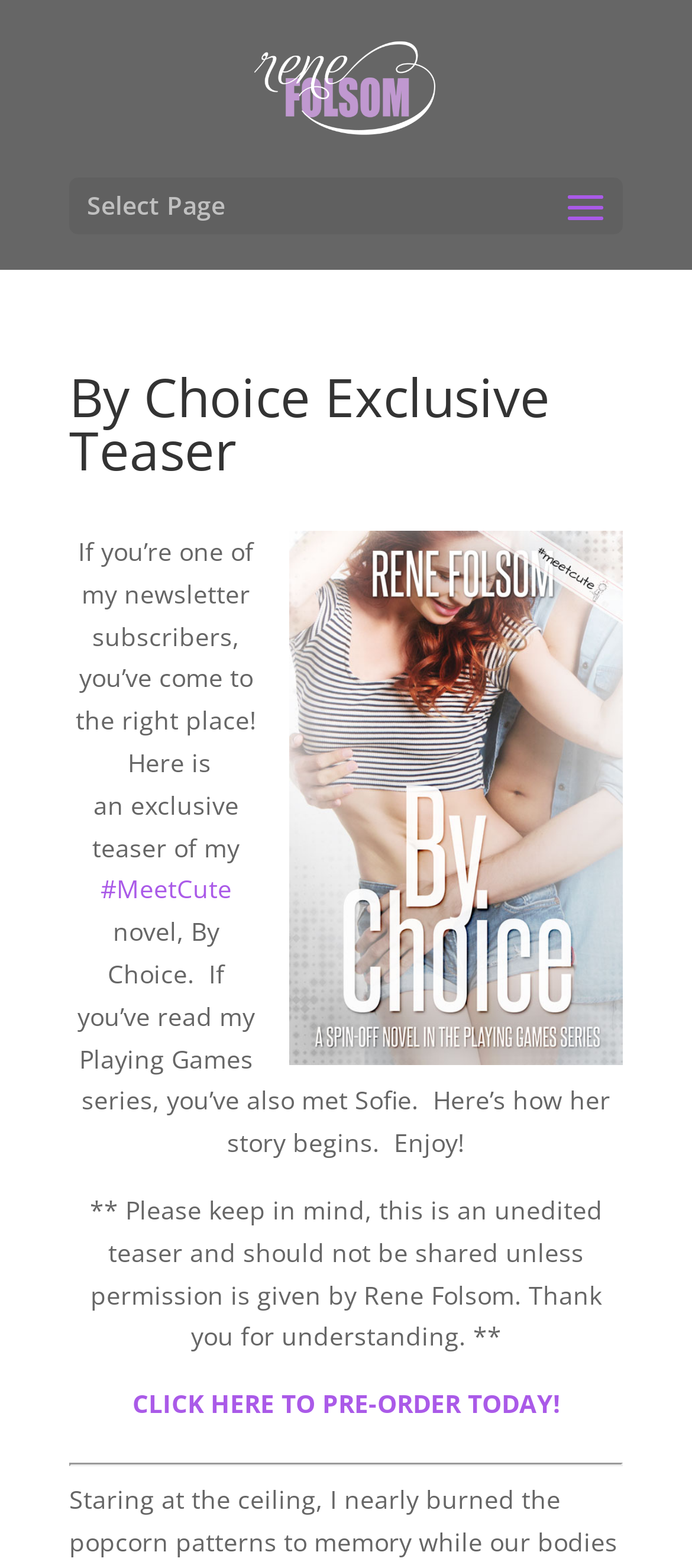Who is the author of the novel?
Please provide a detailed and thorough answer to the question.

The author of the novel is Rene Folsom, which is mentioned in the link 'Rene Folsom' and also in the text '** Please keep in mind, this is an unedited teaser and should not be shared unless permission is given by Rene Folsom. Thank you for understanding. **'.